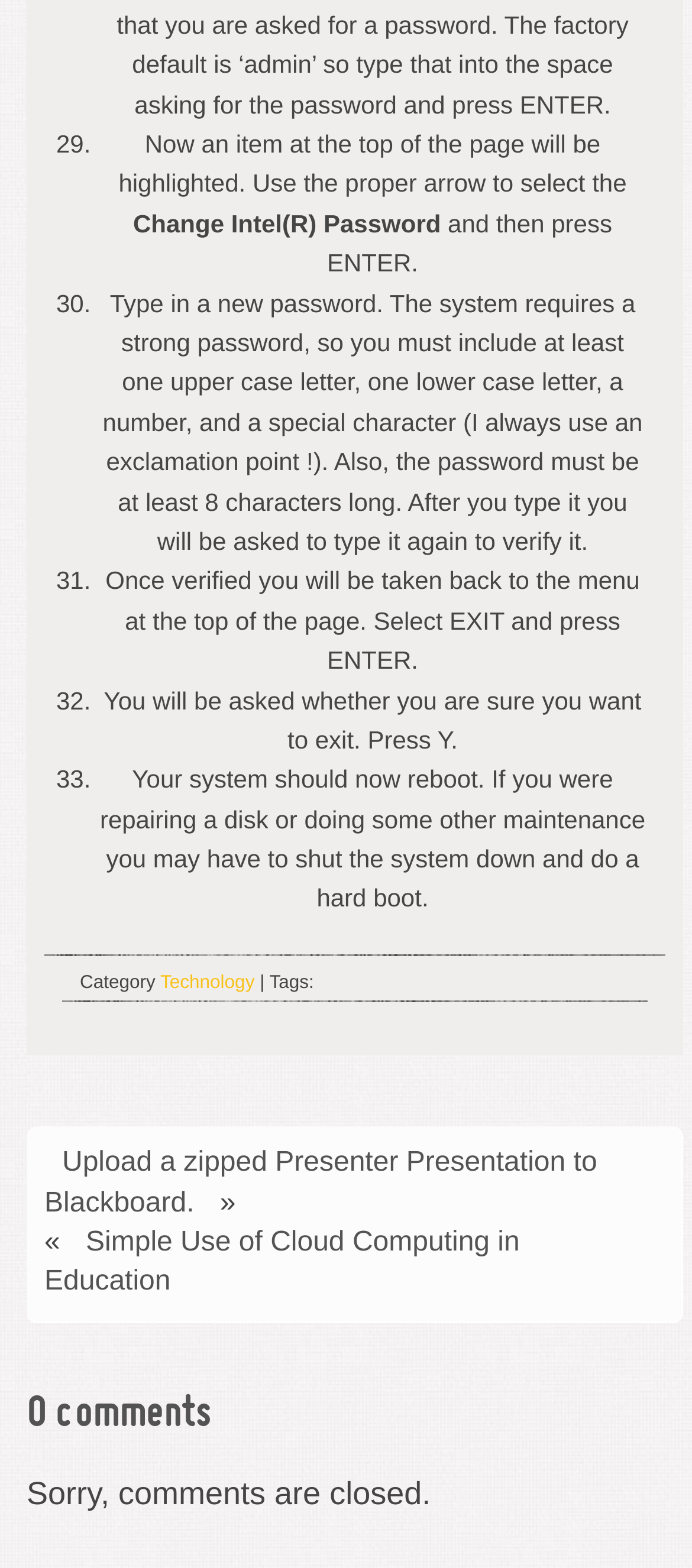How many steps are there to change the Intel password?
Based on the image, give a one-word or short phrase answer.

5